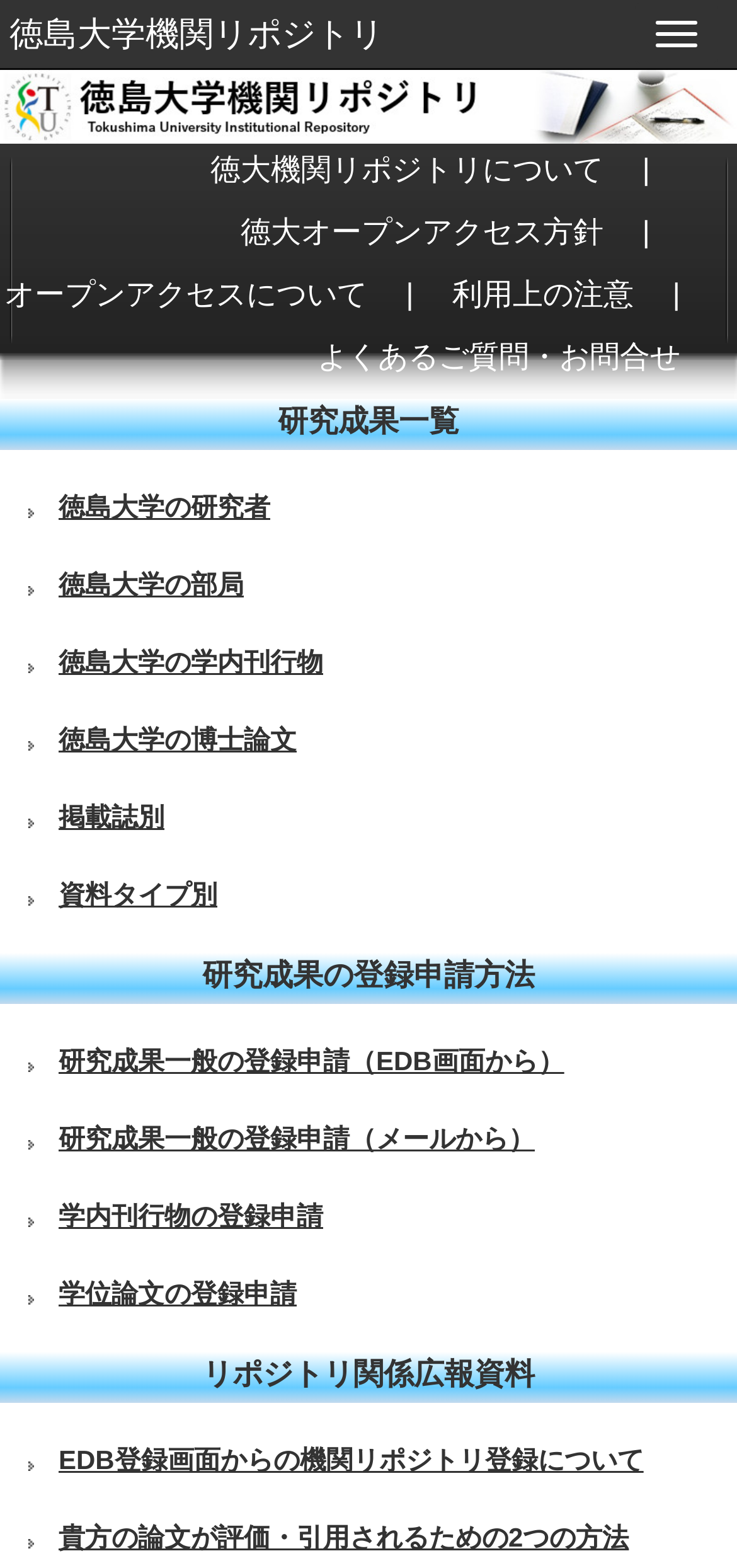Please give a concise answer to this question using a single word or phrase: 
What is the title of the section below the navigation menu?

研究成果一覧